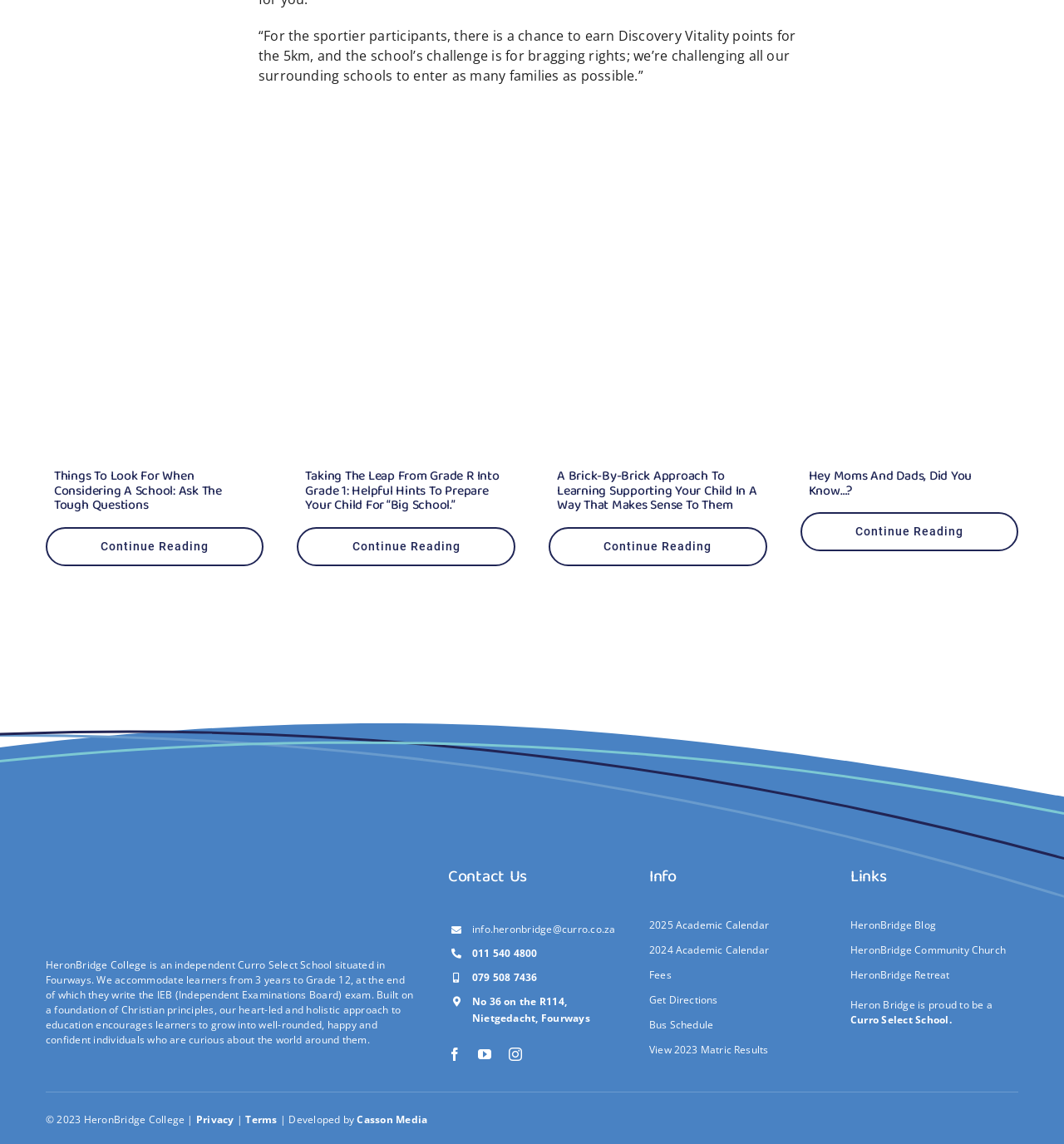Determine the bounding box coordinates of the region to click in order to accomplish the following instruction: "View the 2023 matric results". Provide the coordinates as four float numbers between 0 and 1, specifically [left, top, right, bottom].

[0.61, 0.907, 0.768, 0.929]